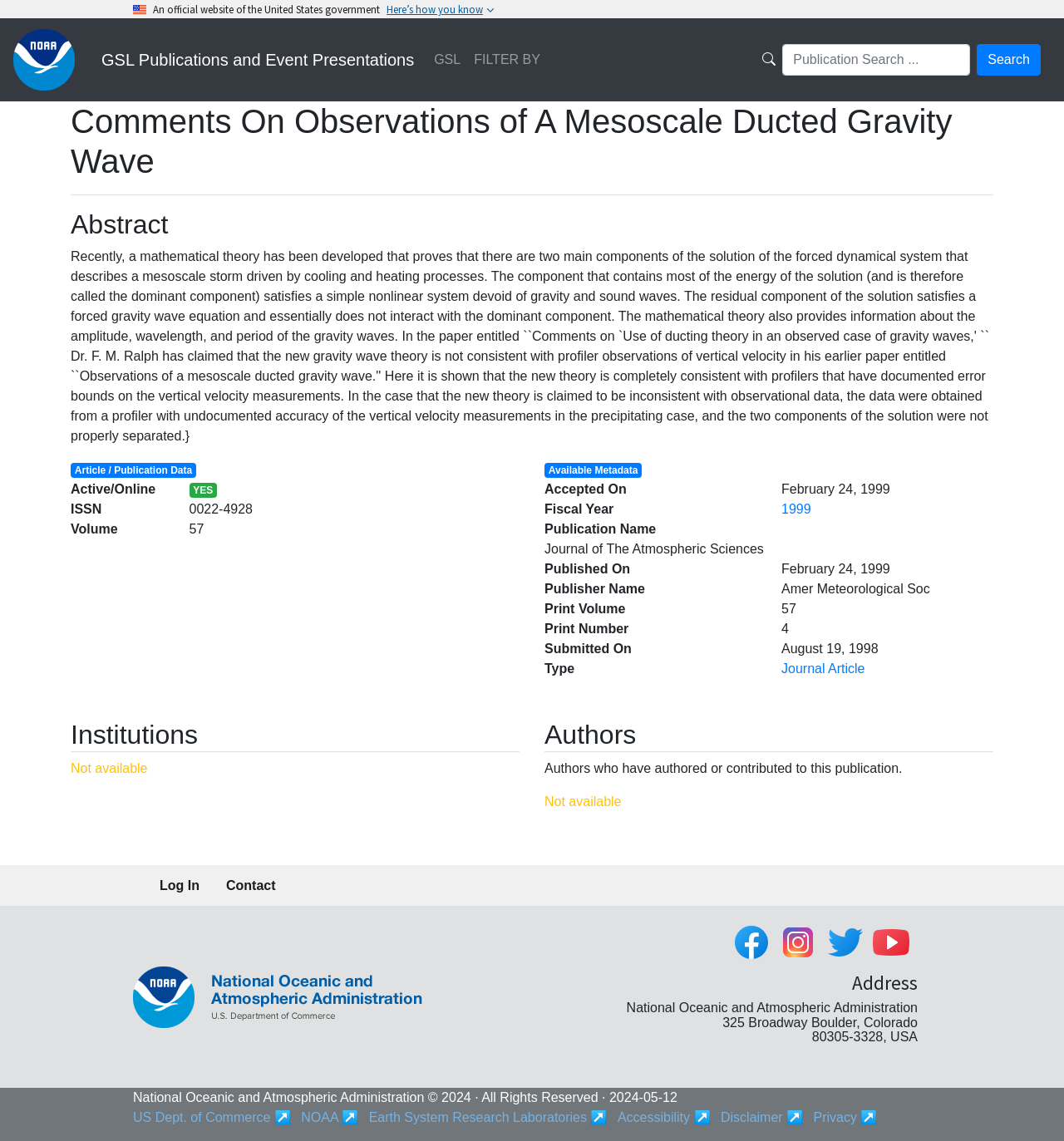What is the publication name of the article?
Using the visual information, respond with a single word or phrase.

Journal of The Atmospheric Sciences